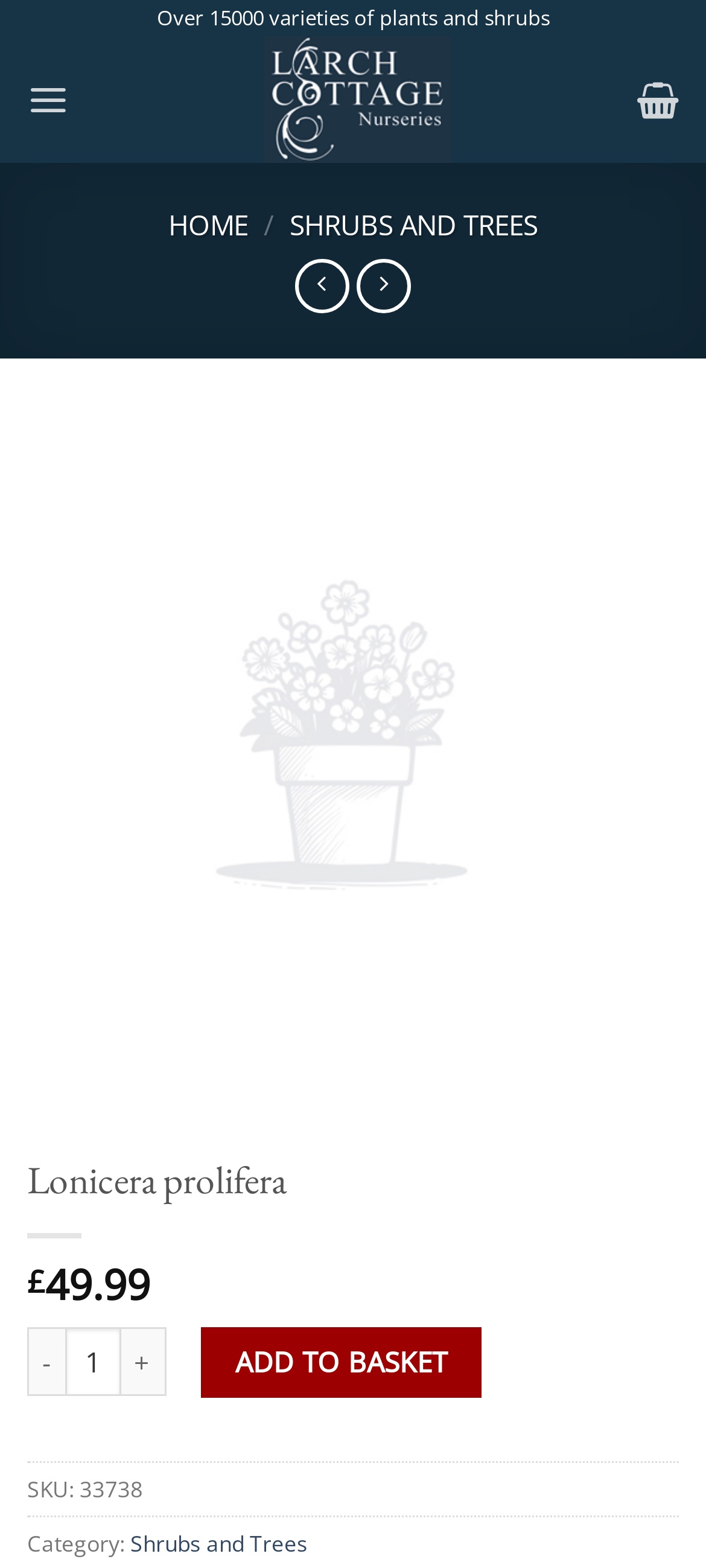Respond to the following query with just one word or a short phrase: 
What is the name of the nursery that sells Lonicera prolifera?

Larch Cottage Nurseries